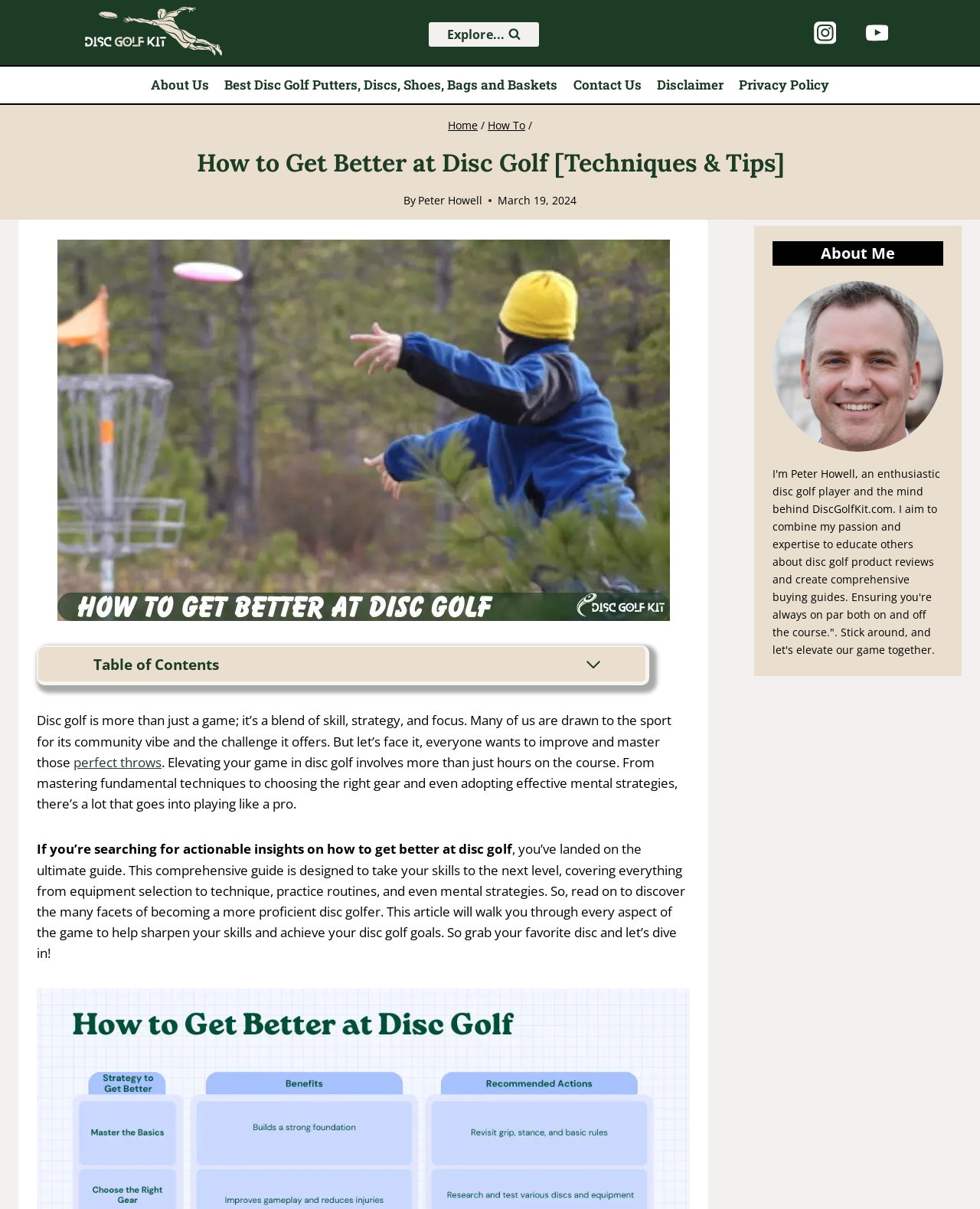Could you find the bounding box coordinates of the clickable area to complete this instruction: "Click the Disc Golf header Logo"?

[0.078, 0.004, 0.234, 0.046]